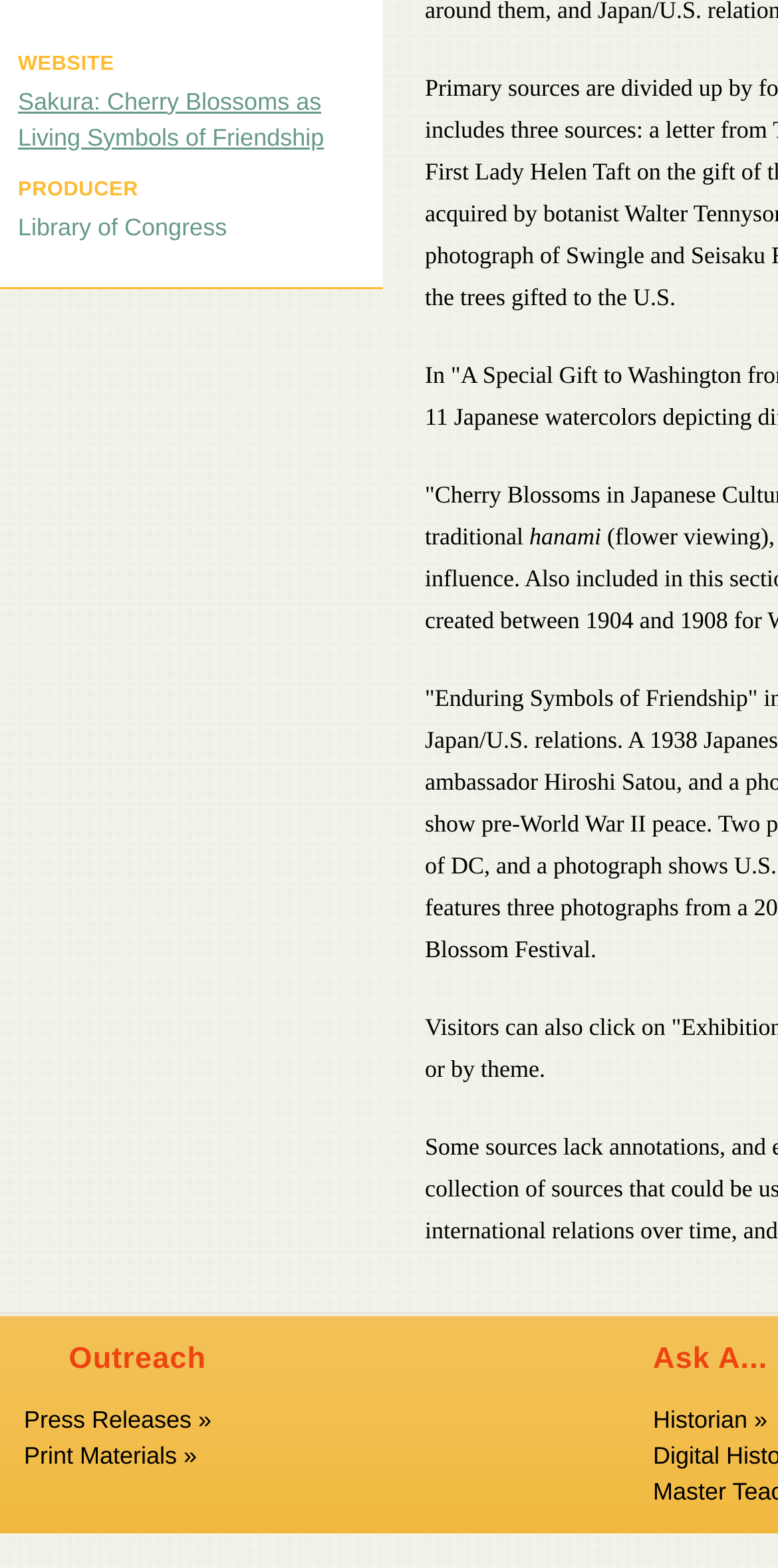Using the description: "Outreach", identify the bounding box of the corresponding UI element in the screenshot.

[0.088, 0.856, 0.265, 0.877]